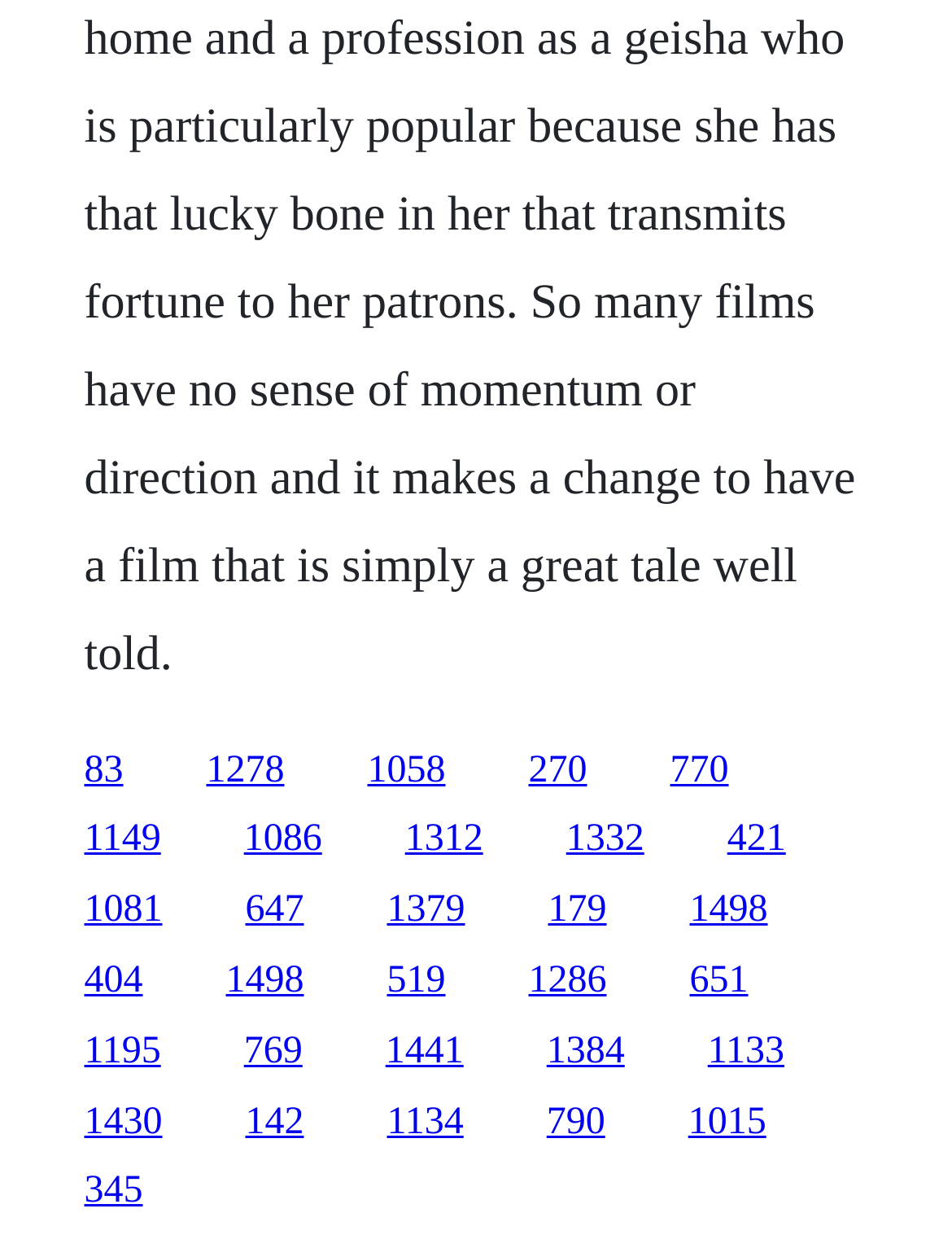Identify the bounding box coordinates of the clickable region required to complete the instruction: "click the first link". The coordinates should be given as four float numbers within the range of 0 and 1, i.e., [left, top, right, bottom].

[0.088, 0.6, 0.129, 0.633]